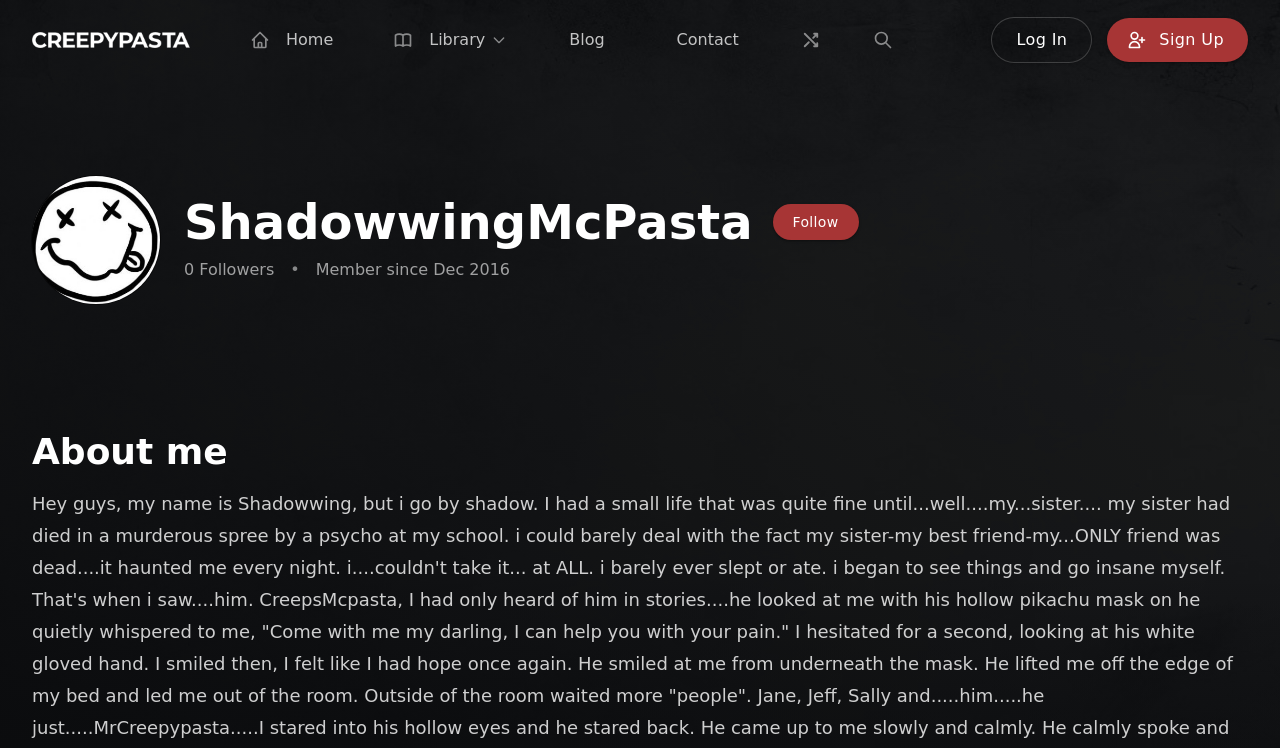How many buttons are there in the navigation bar?
Refer to the image and give a detailed answer to the query.

I counted the number of buttons in the navigation bar, which are 'Search' and 'Close Search'.